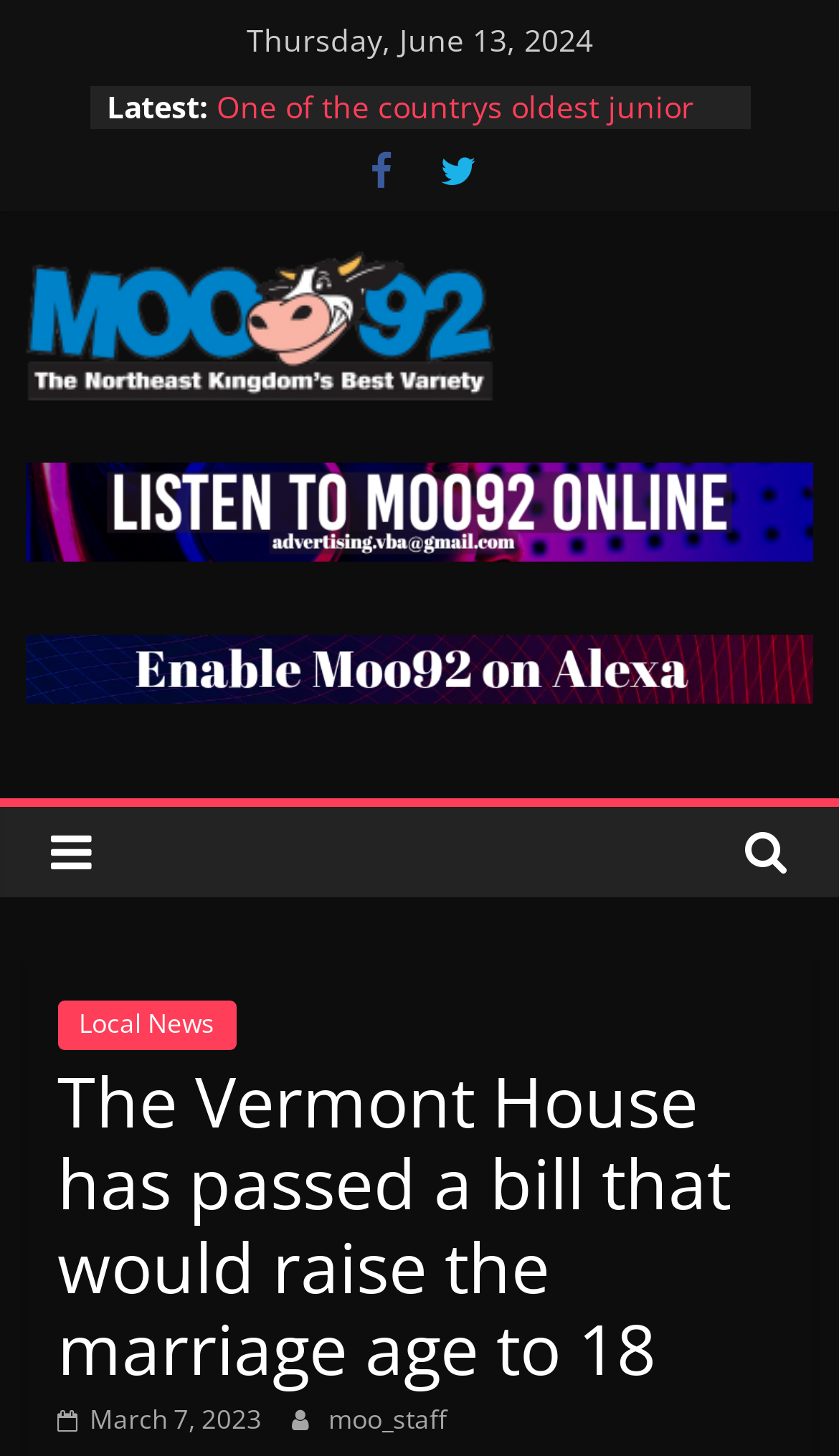Consider the image and give a detailed and elaborate answer to the question: 
What is the icon displayed next to the 'Moo92 FM' link?

I found the icon displayed next to the 'Moo92 FM' link by looking at the image element with the same bounding box coordinates as the 'Moo92 FM' link element.